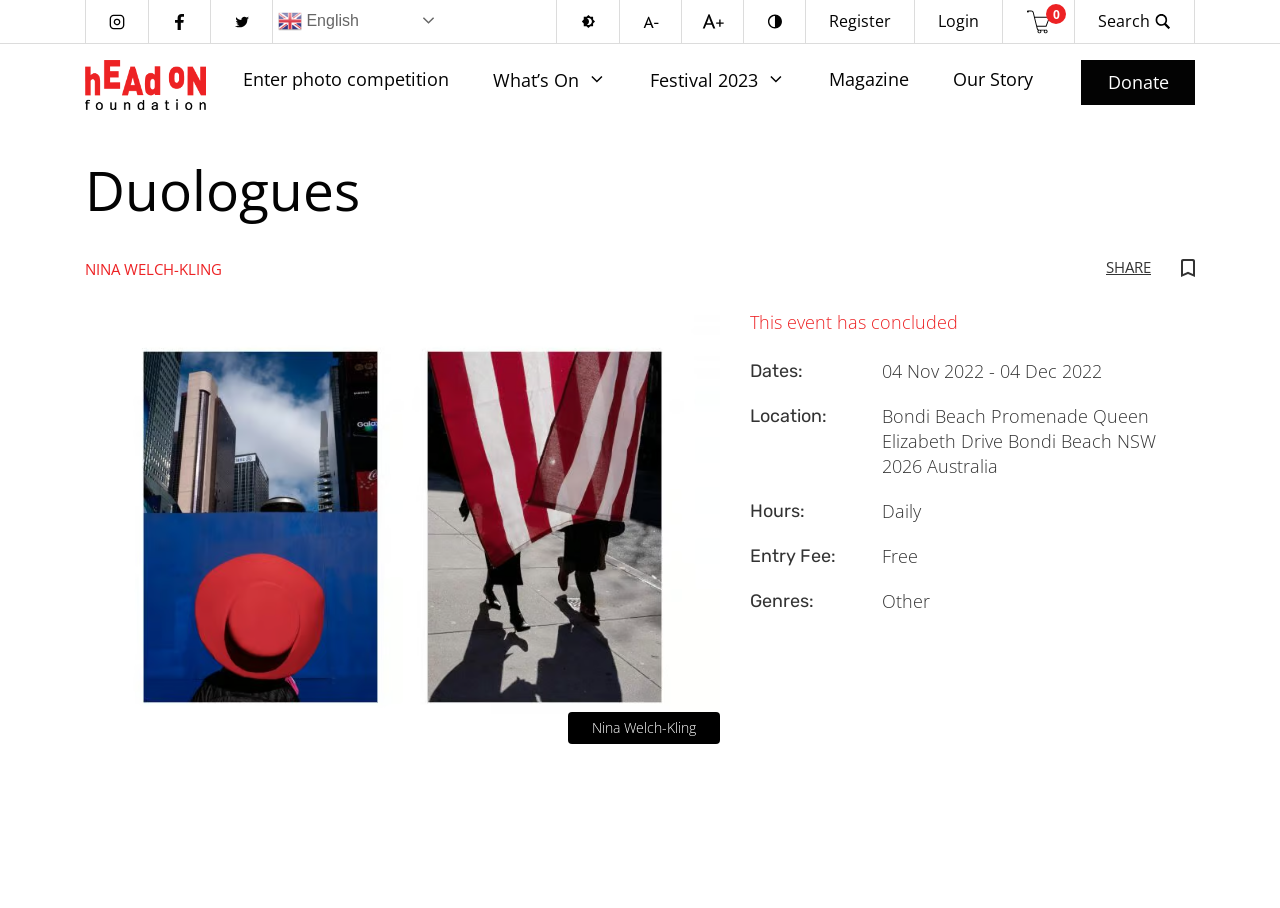Provide a single word or phrase answer to the question: 
What is the entry fee for the event?

Free